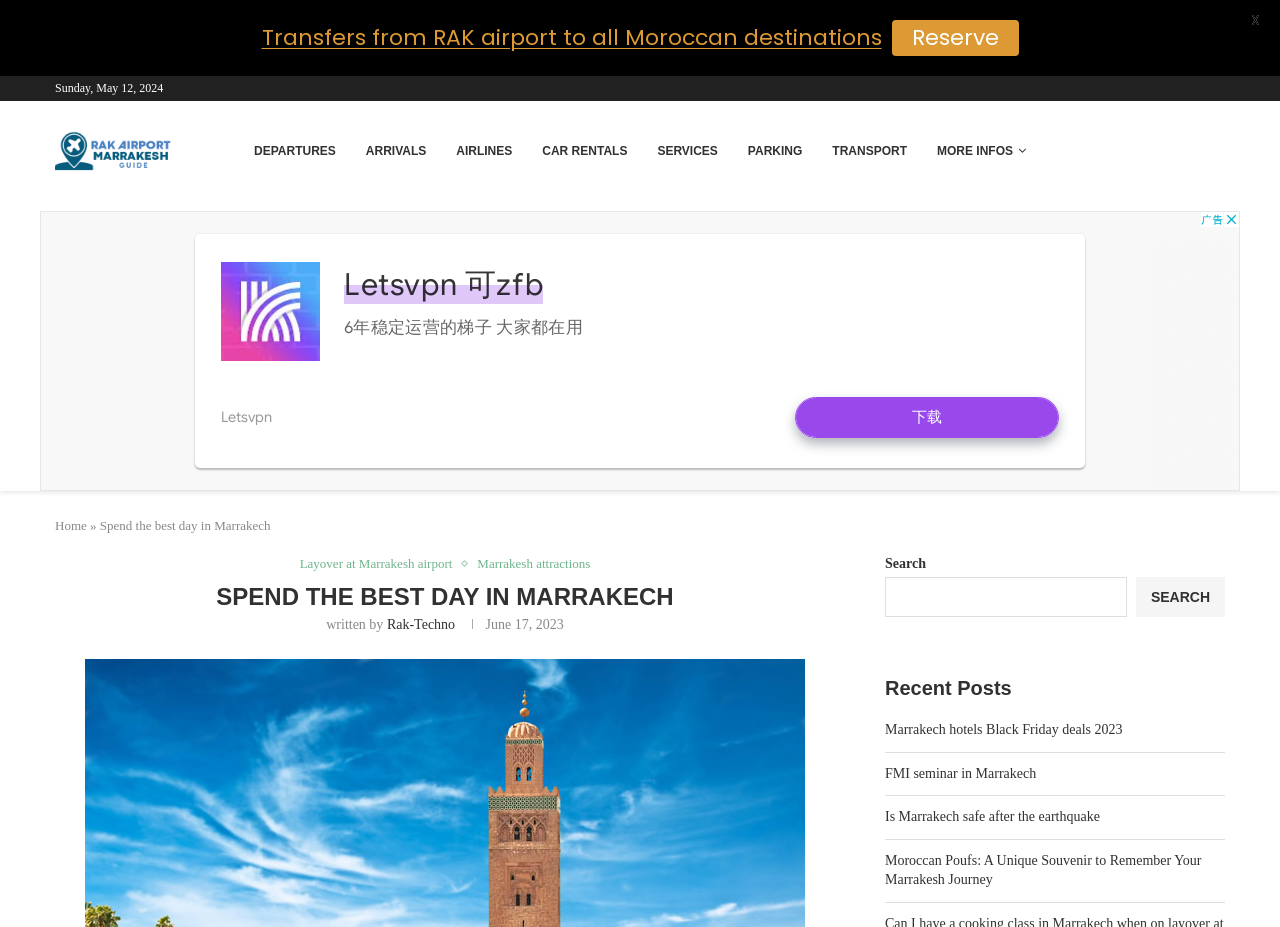Give a full account of the webpage's elements and their arrangement.

The webpage appears to be a travel guide or blog focused on Marrakech, Morocco. At the top, there is a date displayed as "Sunday, May 12, 2024" and a link to "Marrakesh Airport" accompanied by an image. Below this, there are several links to different sections of the airport's website, including "DEPARTURES", "ARRIVALS", "AIRLINES", and more.

To the right of these links, there is a large advertisement iframe. Below the airport links, there is a navigation menu with links to "Home" and a breadcrumb trail indicating the current page, "Spend the best day in Marrakech".

The main content of the page is divided into sections. The first section has a heading "SPEND THE BEST DAY IN MARRAKECH" and contains links to related articles, such as "Layover at Marrakesh airport" and "Marrakesh attractions". Below this, there is information about the author, "Rak-Techno", and the date the article was written, "June 17, 2023".

Further down the page, there is a call-to-action link to "Explore marrakech" and a search bar with a button to submit a search query. To the right of the search bar, there is a section titled "Recent Posts" with links to several articles, including "Marrakech hotels Black Friday deals 2023" and "Is Marrakech safe after the earthquake".

At the bottom of the page, there are two more links: "Transfers from RAK airport to all Moroccan destinations" and "Reserve". In the top-right corner, there is a close button marked with an "X".